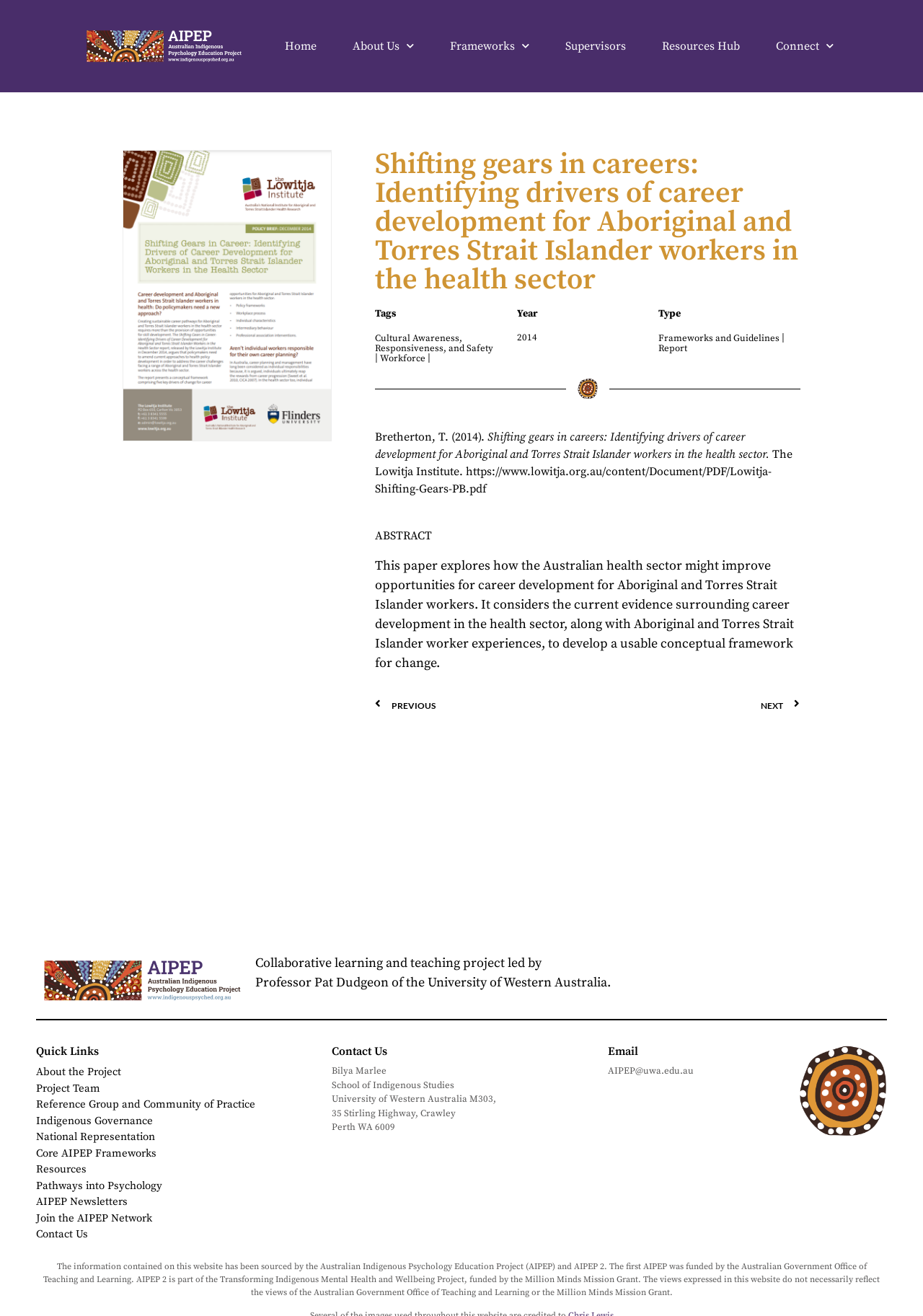Could you find the bounding box coordinates of the clickable area to complete this instruction: "Click the 'Home' link"?

[0.309, 0.03, 0.343, 0.041]